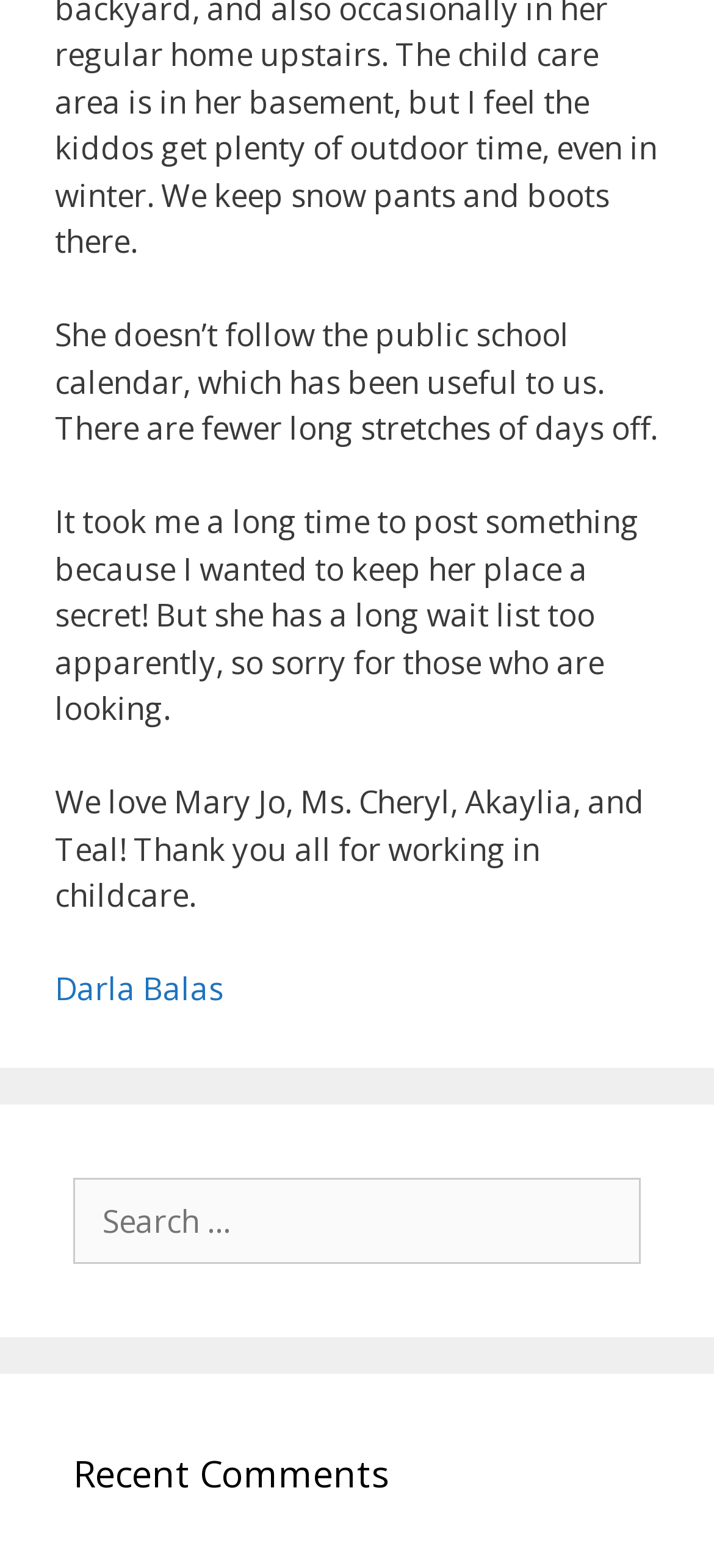What is the topic of the comments?
Refer to the image and offer an in-depth and detailed answer to the question.

The text mentions 'childcare' and caregivers, suggesting that the comments are related to childcare services.